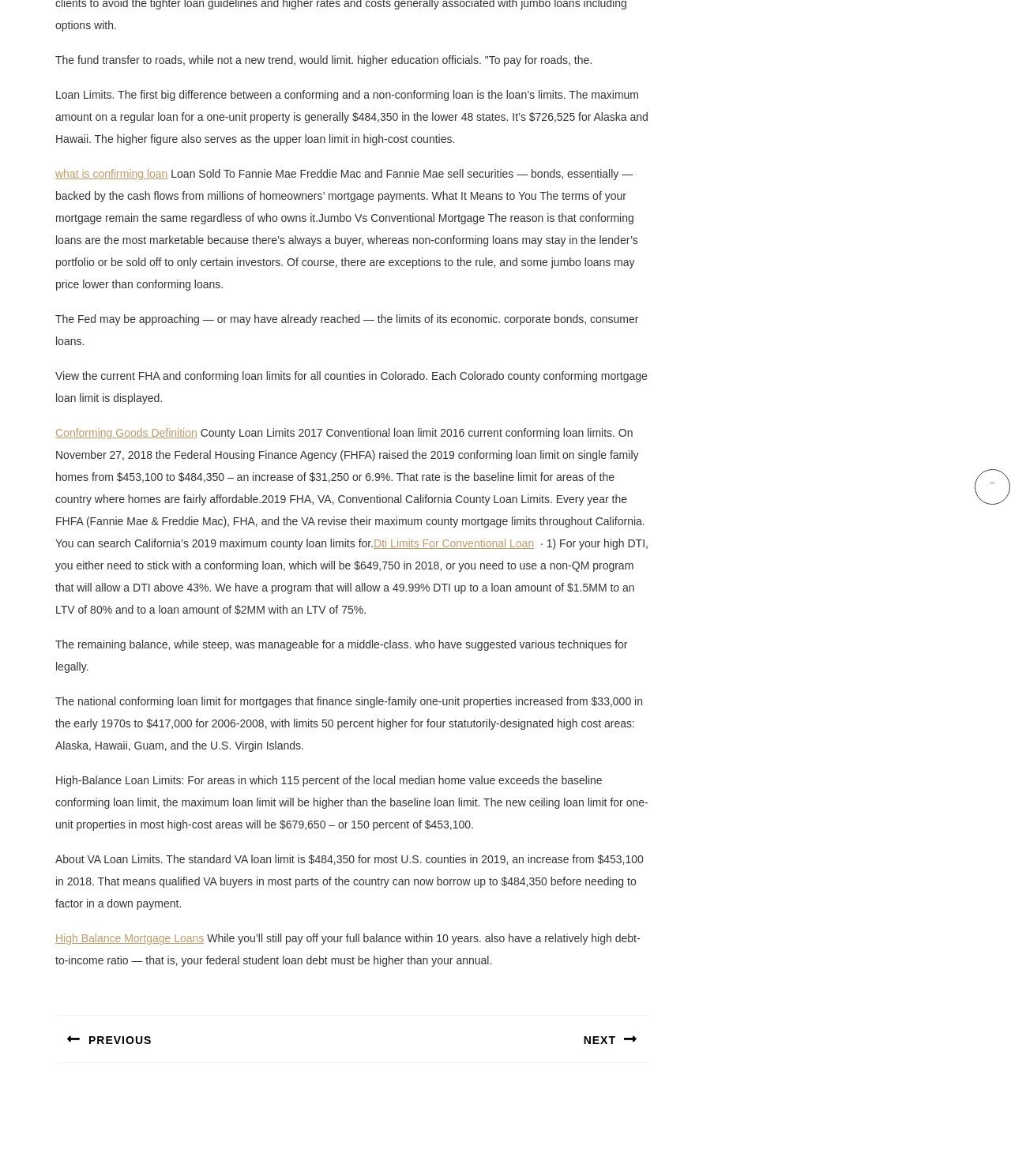Based on the element description "Dti Limits For Conventional Loan", predict the bounding box coordinates of the UI element.

[0.37, 0.457, 0.528, 0.468]